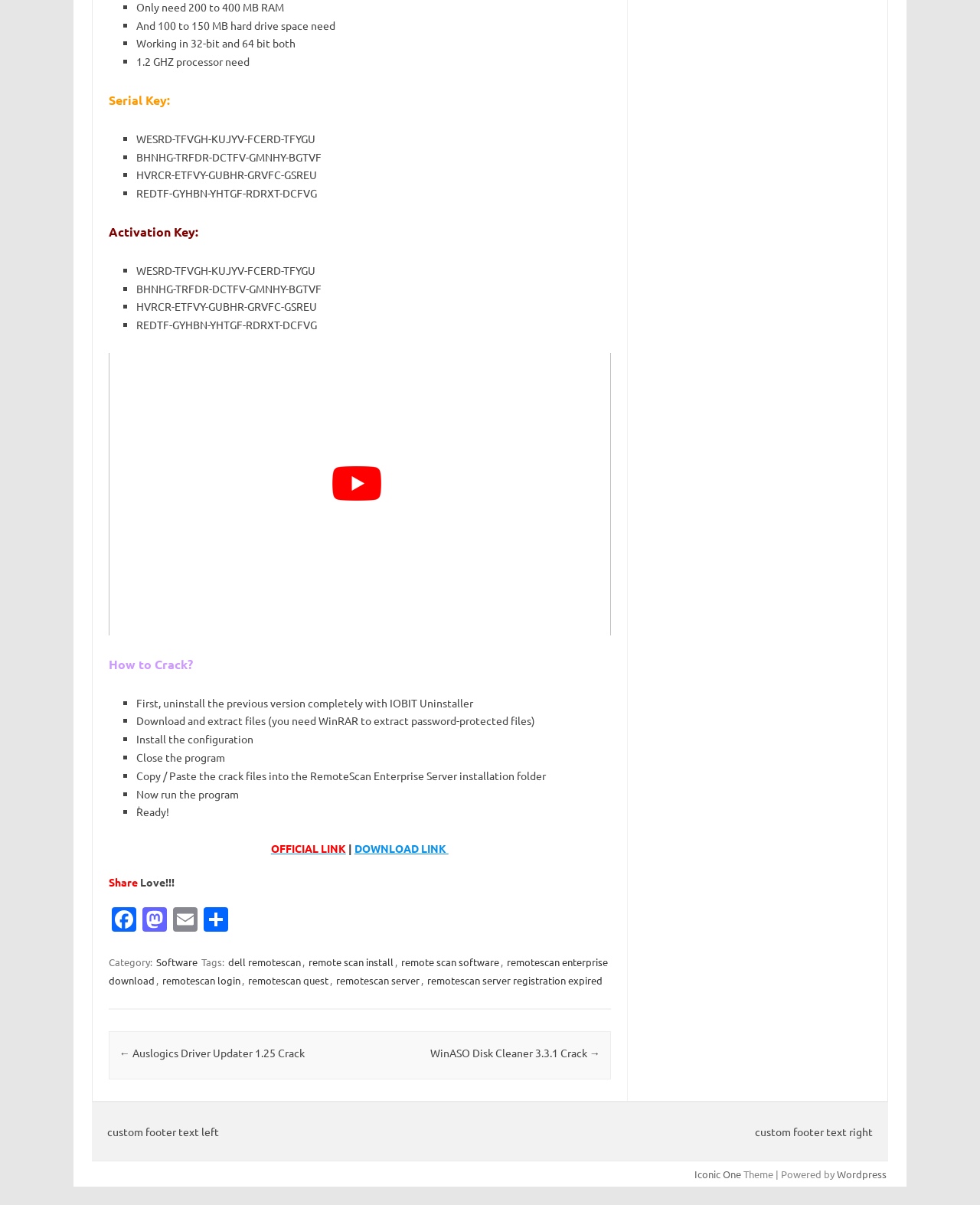Find the bounding box coordinates for the area that should be clicked to accomplish the instruction: "Share on Facebook".

[0.111, 0.753, 0.142, 0.776]